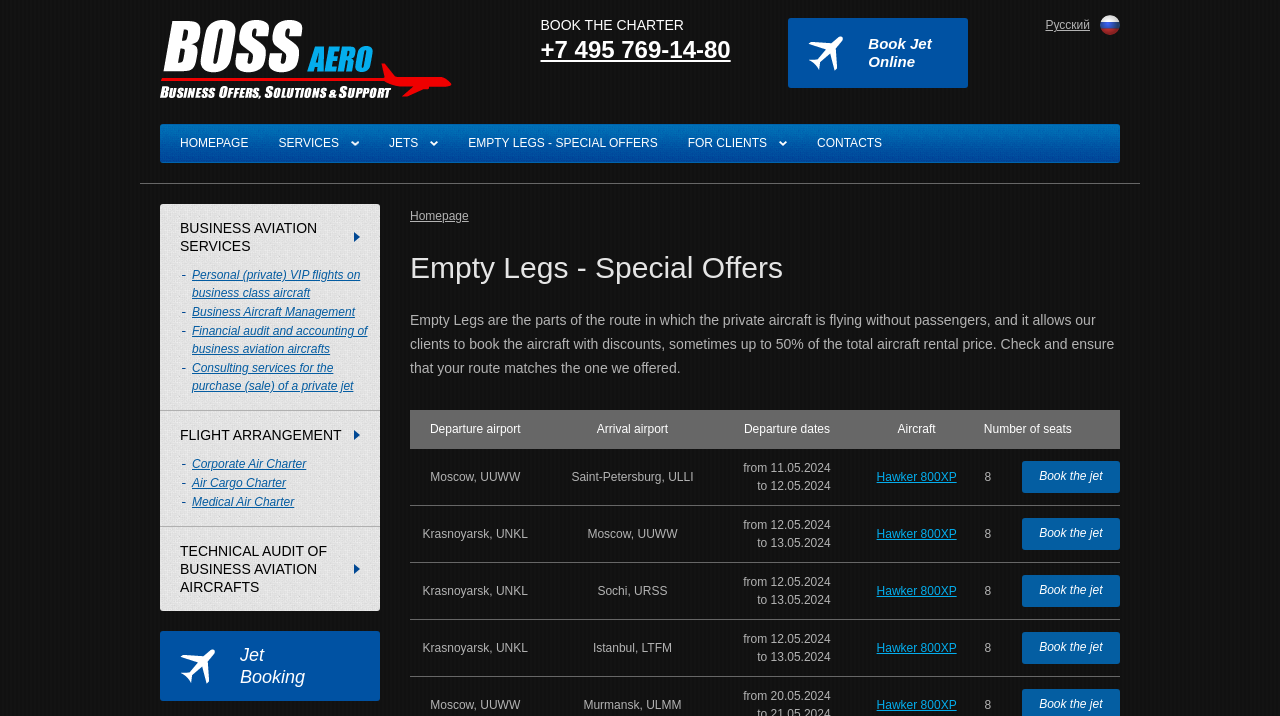Find and generate the main title of the webpage.

Empty Legs - Special Offers